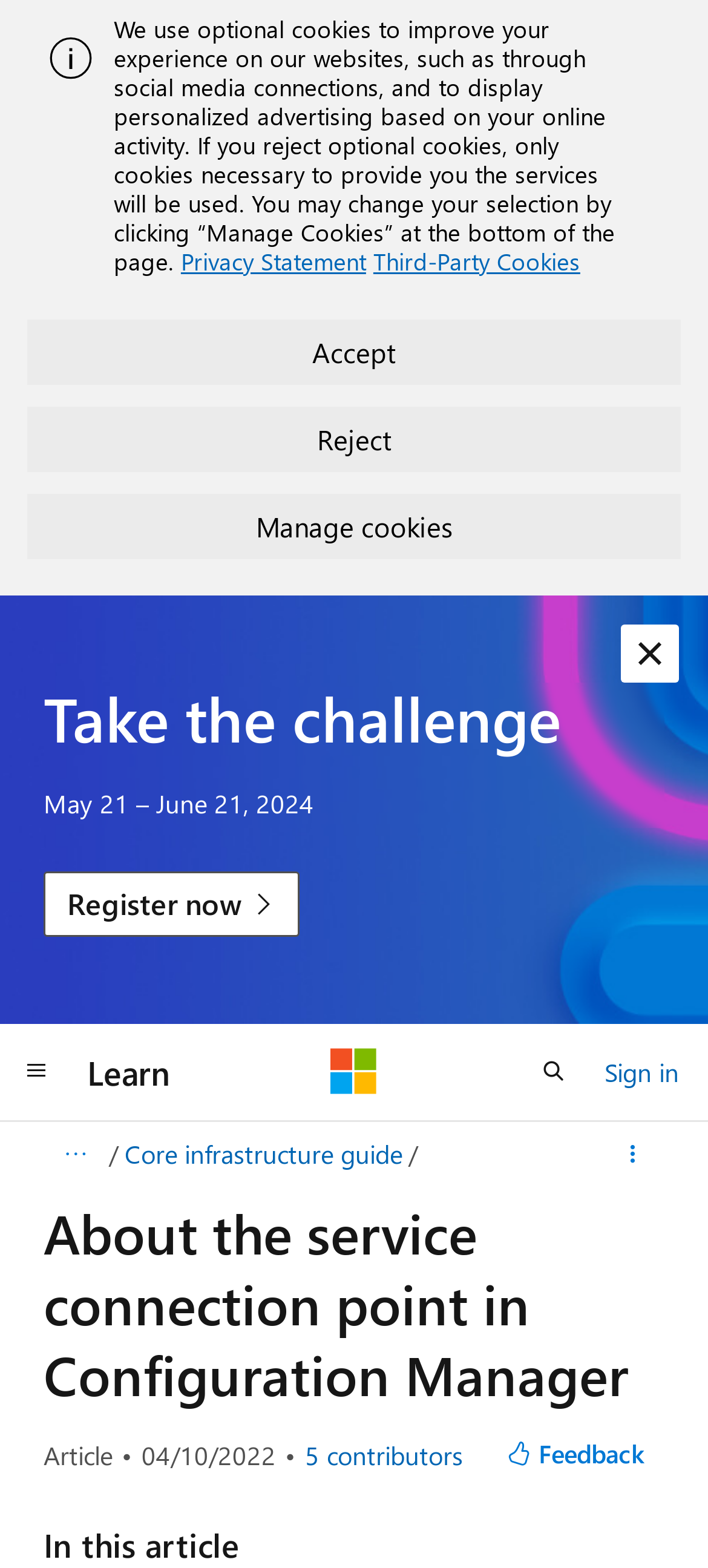From the element description Core infrastructure guide, predict the bounding box coordinates of the UI element. The coordinates must be specified in the format (top-left x, top-left y, bottom-right x, bottom-right y) and should be within the 0 to 1 range.

[0.176, 0.721, 0.568, 0.751]